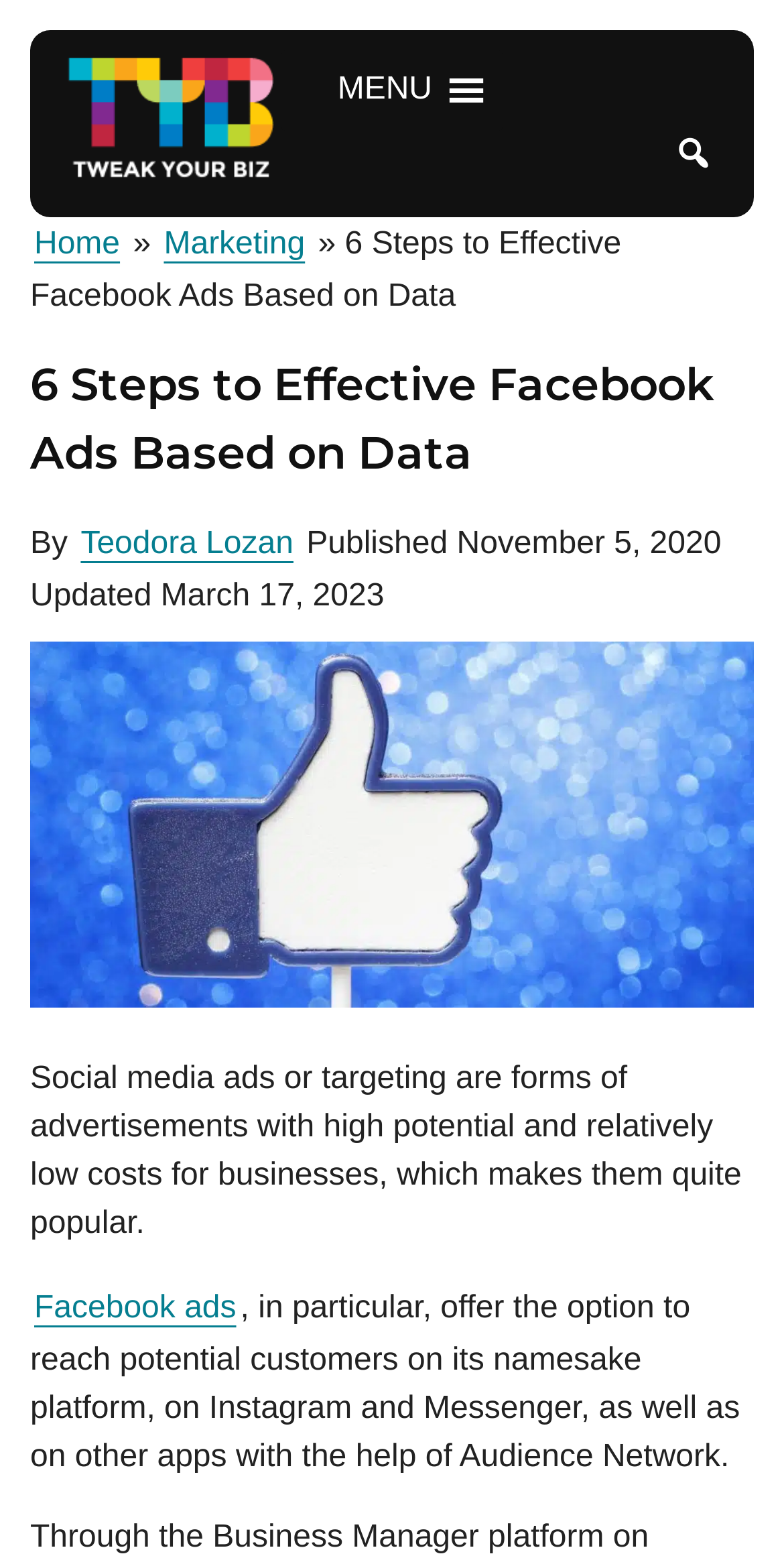Locate the bounding box coordinates of the clickable element to fulfill the following instruction: "Click on the Tweak Your Biz link". Provide the coordinates as four float numbers between 0 and 1 in the format [left, top, right, bottom].

[0.077, 0.032, 0.359, 0.131]